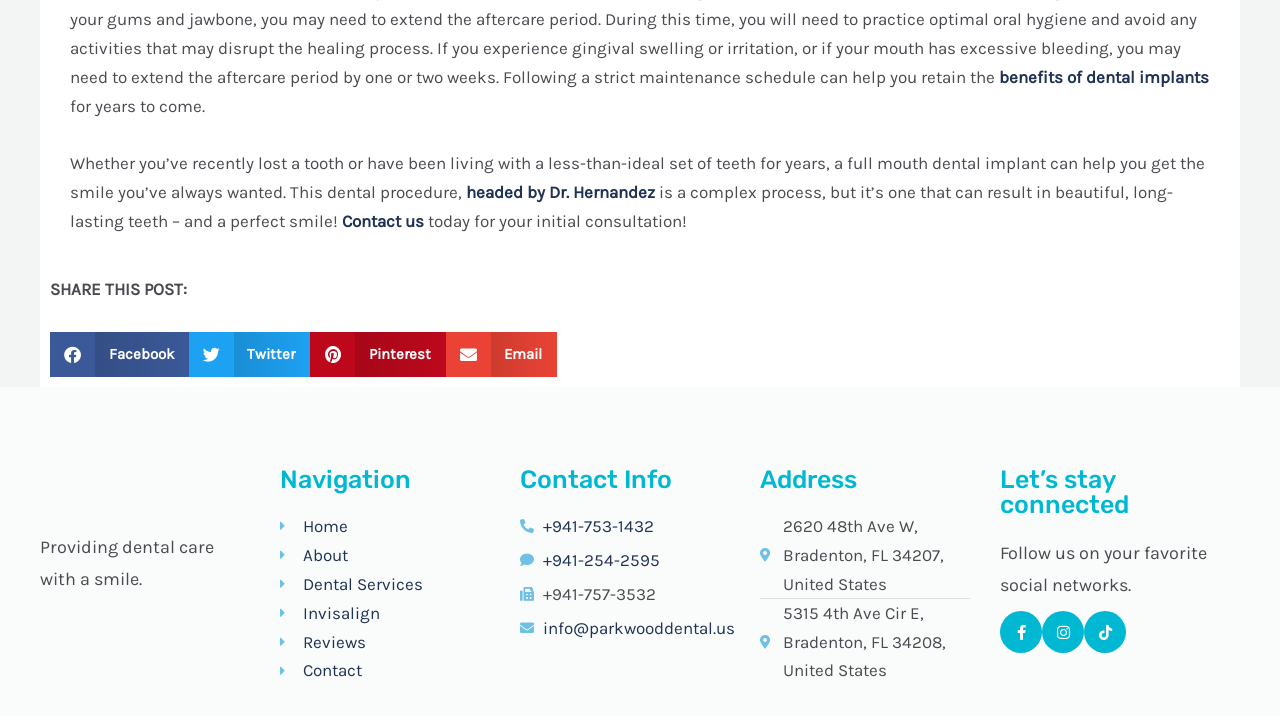How many addresses are listed for the dental clinic?
Could you answer the question with a detailed and thorough explanation?

There are 2 addresses listed for the dental clinic, which are 2620 48th Ave W, Bradenton, FL 34207, United States, and 5315 4th Ave Cir E, Bradenton, FL 34208, United States, as indicated by the StaticText elements with IDs 263 and 265, respectively.